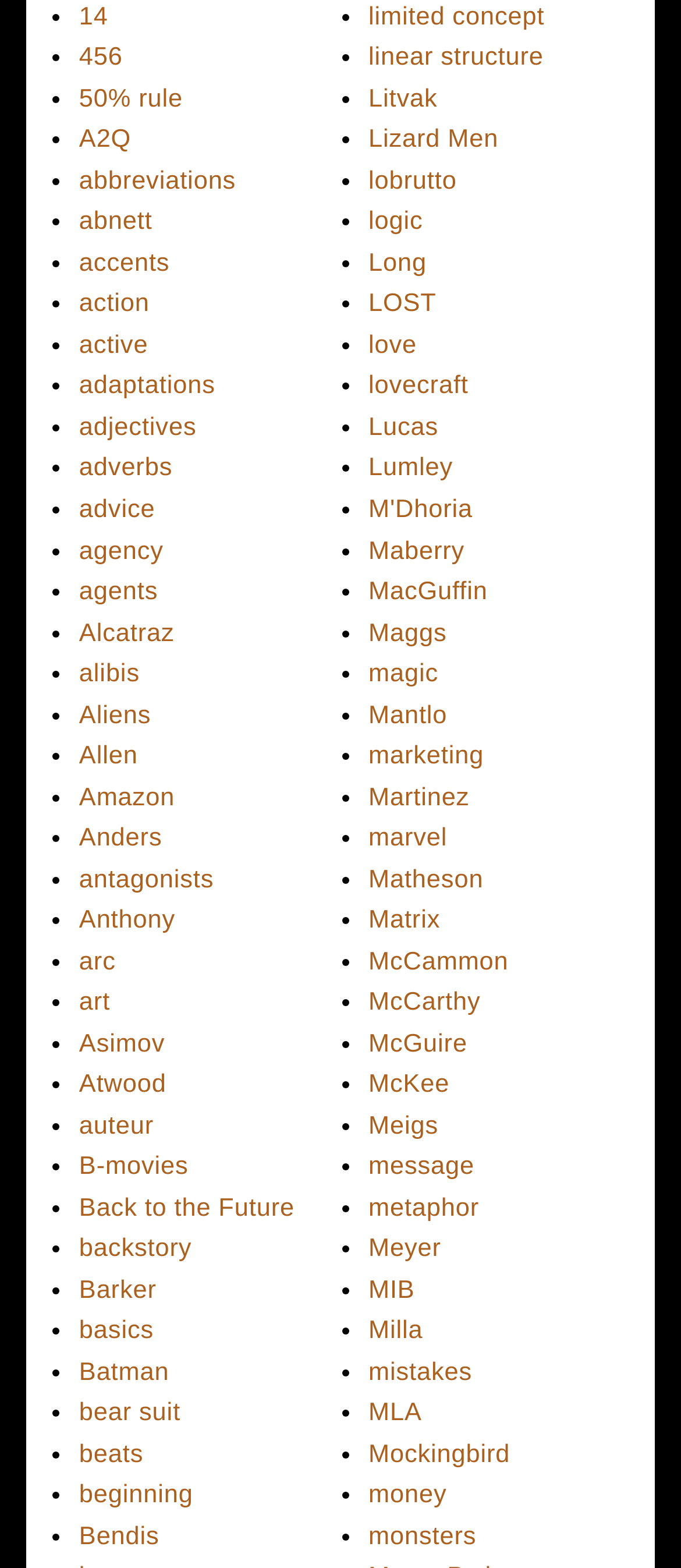What is the first link on the webpage?
Based on the image, answer the question with a single word or brief phrase.

14